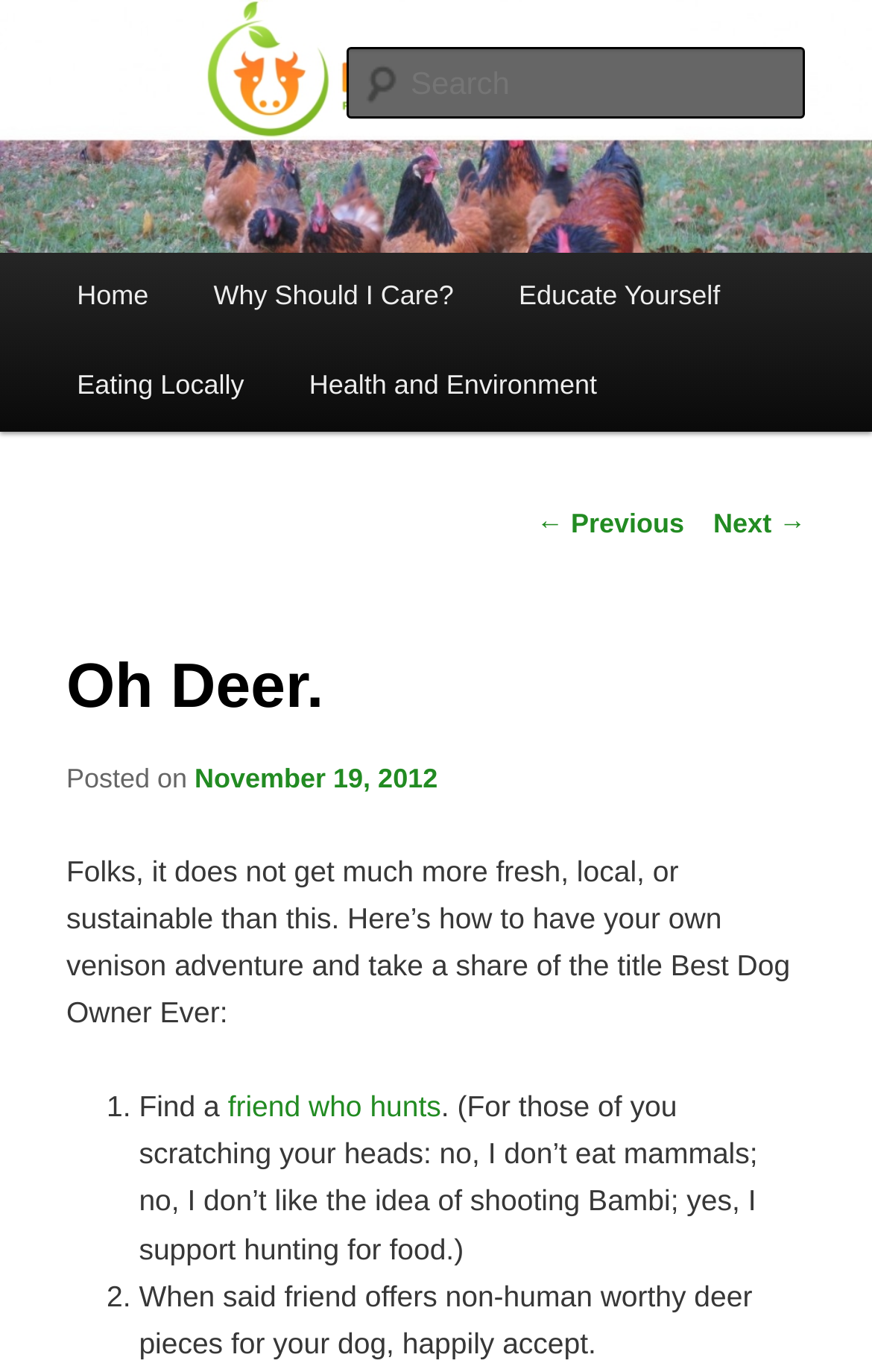What is the title of the section that contains the links '← Previous' and 'Next →'?
Please answer the question with as much detail as possible using the screenshot.

The title of the section that contains the links '← Previous' and 'Next →' can be found in the heading element with the text 'Post navigation', which is above the links.